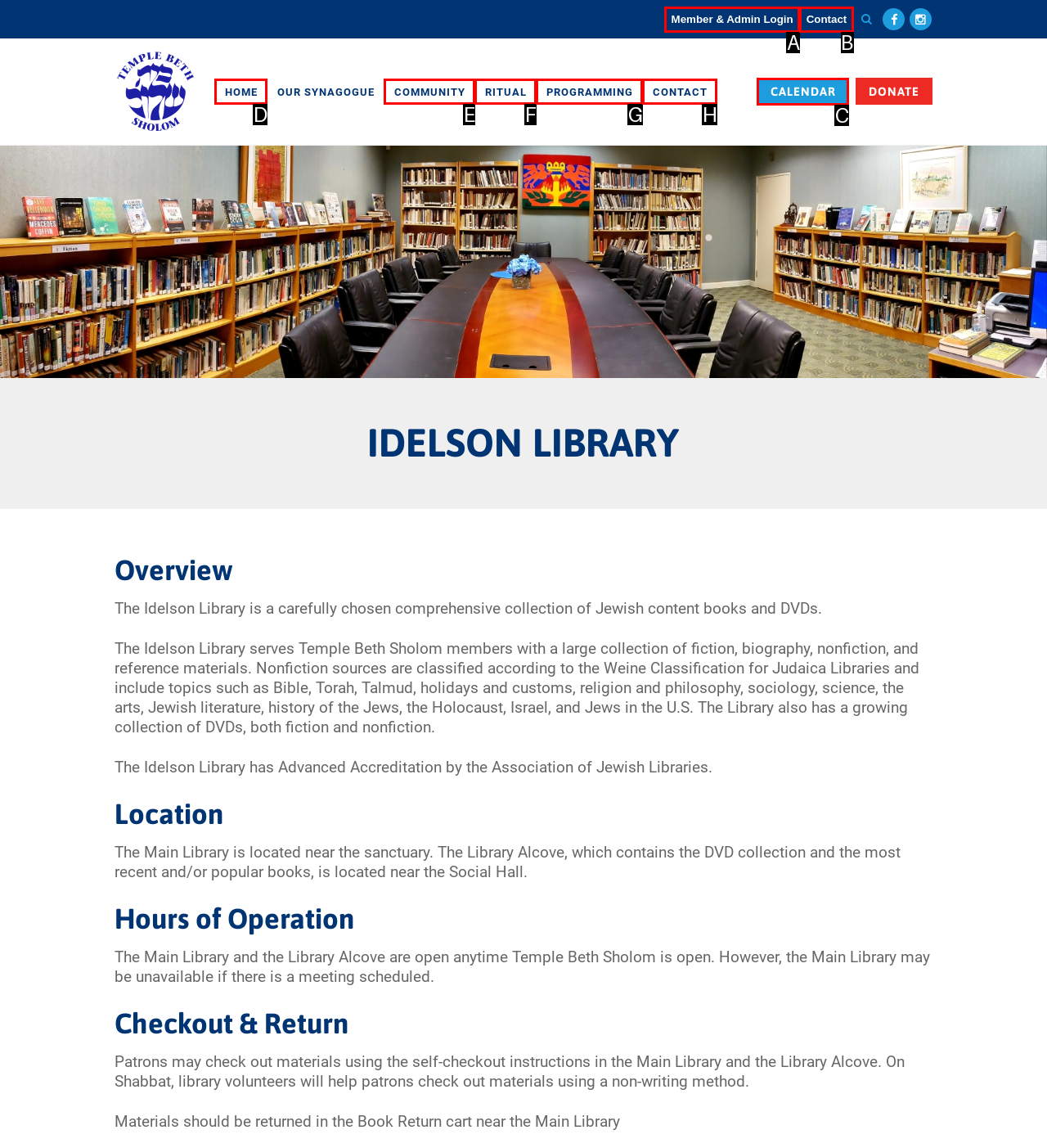Determine which HTML element best suits the description: Member & Admin Login. Reply with the letter of the matching option.

A